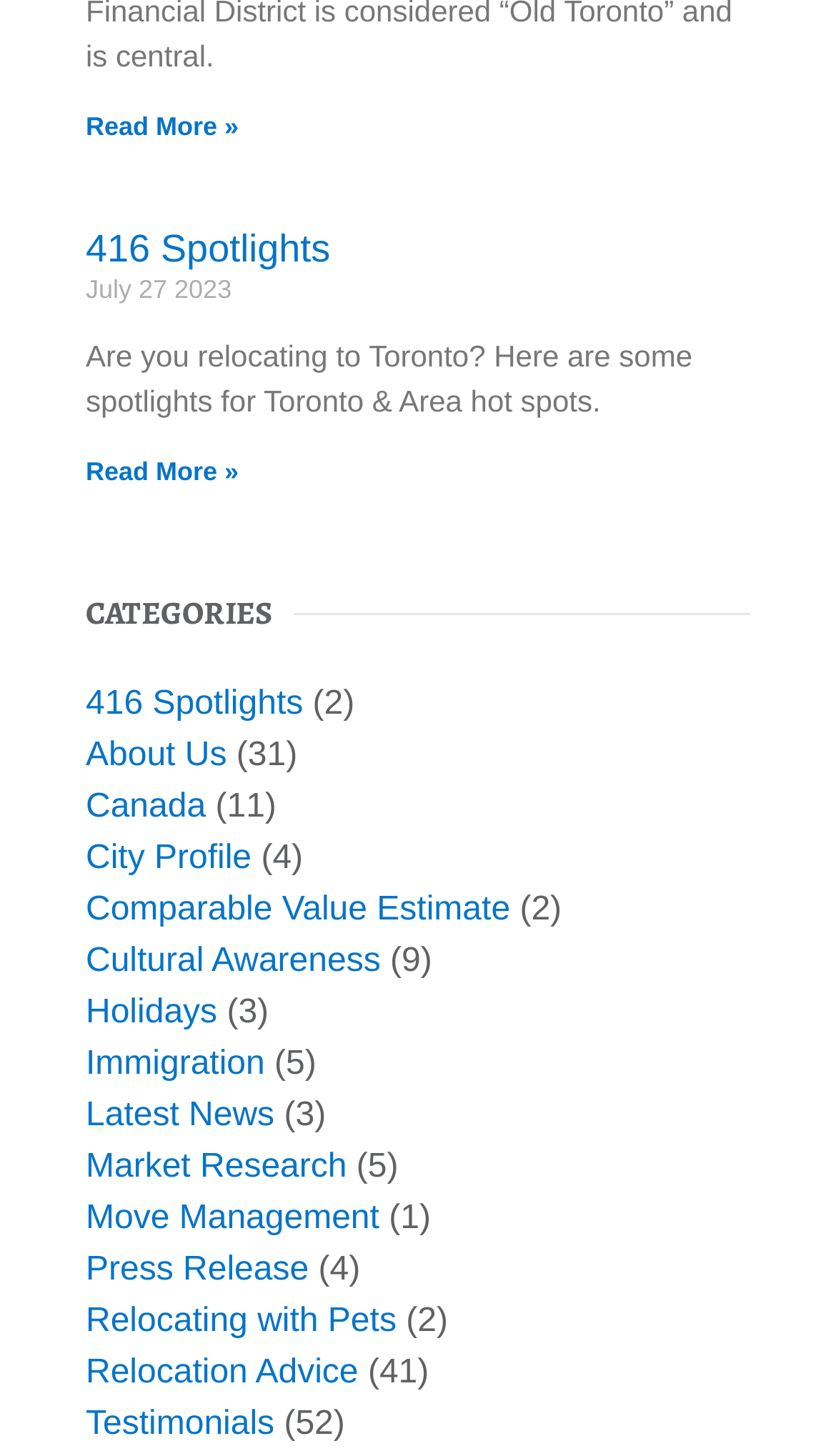How many categories are listed on the webpage?
Using the information from the image, provide a comprehensive answer to the question.

I found multiple links with category names, such as '416 Spotlights', 'About Us', 'Canada', and more, which suggests that there are multiple categories listed on the webpage. However, without counting each category, I cannot provide an exact number.